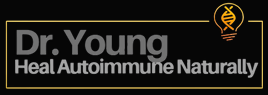What is the phrase featured below the name in the logo?
Please provide a detailed answer to the question.

The phrase 'Heal Autoimmune Naturally' is featured below the name, highlighting Dr. Young's emphasis on natural healing approaches for autoimmune conditions.